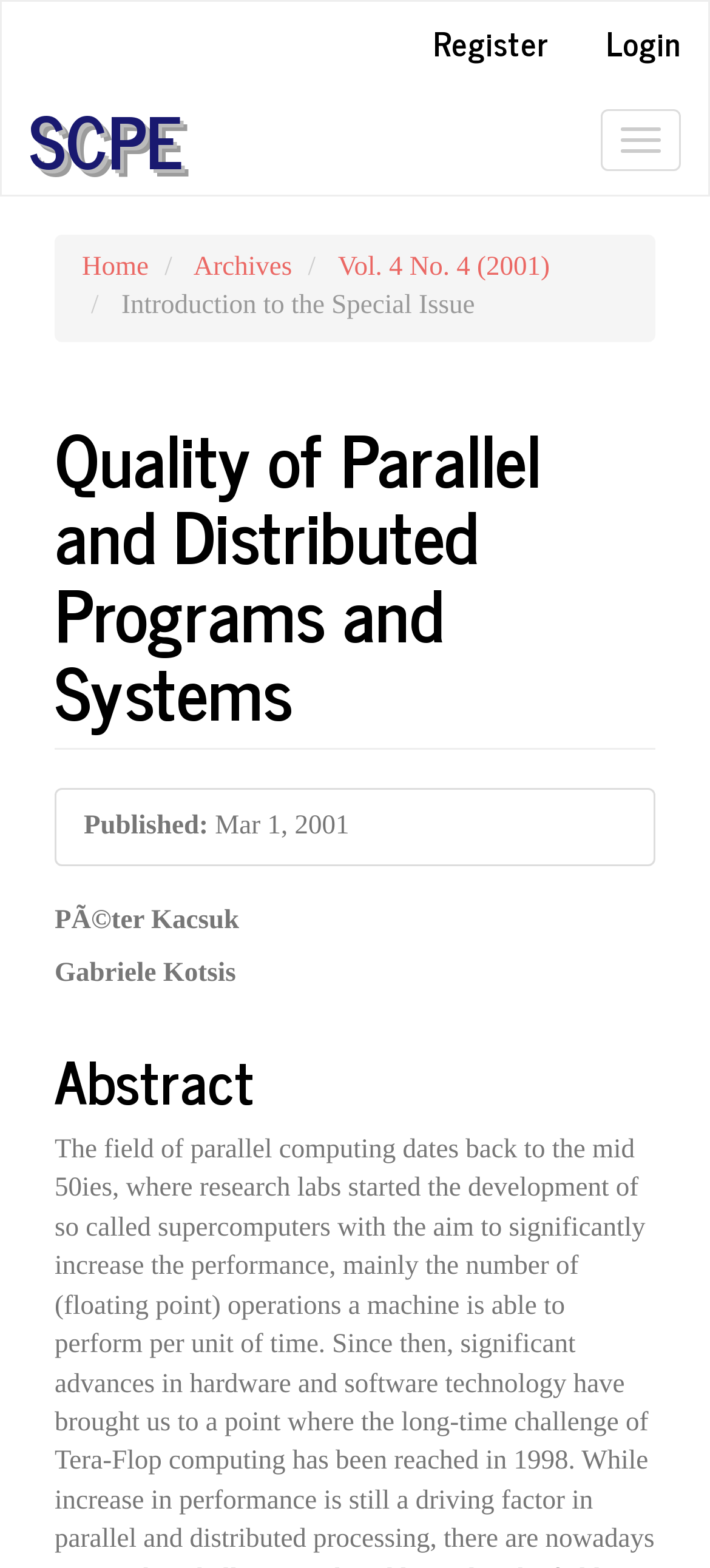Determine the bounding box for the UI element as described: "Register". The coordinates should be represented as four float numbers between 0 and 1, formatted as [left, top, right, bottom].

[0.572, 0.001, 0.81, 0.054]